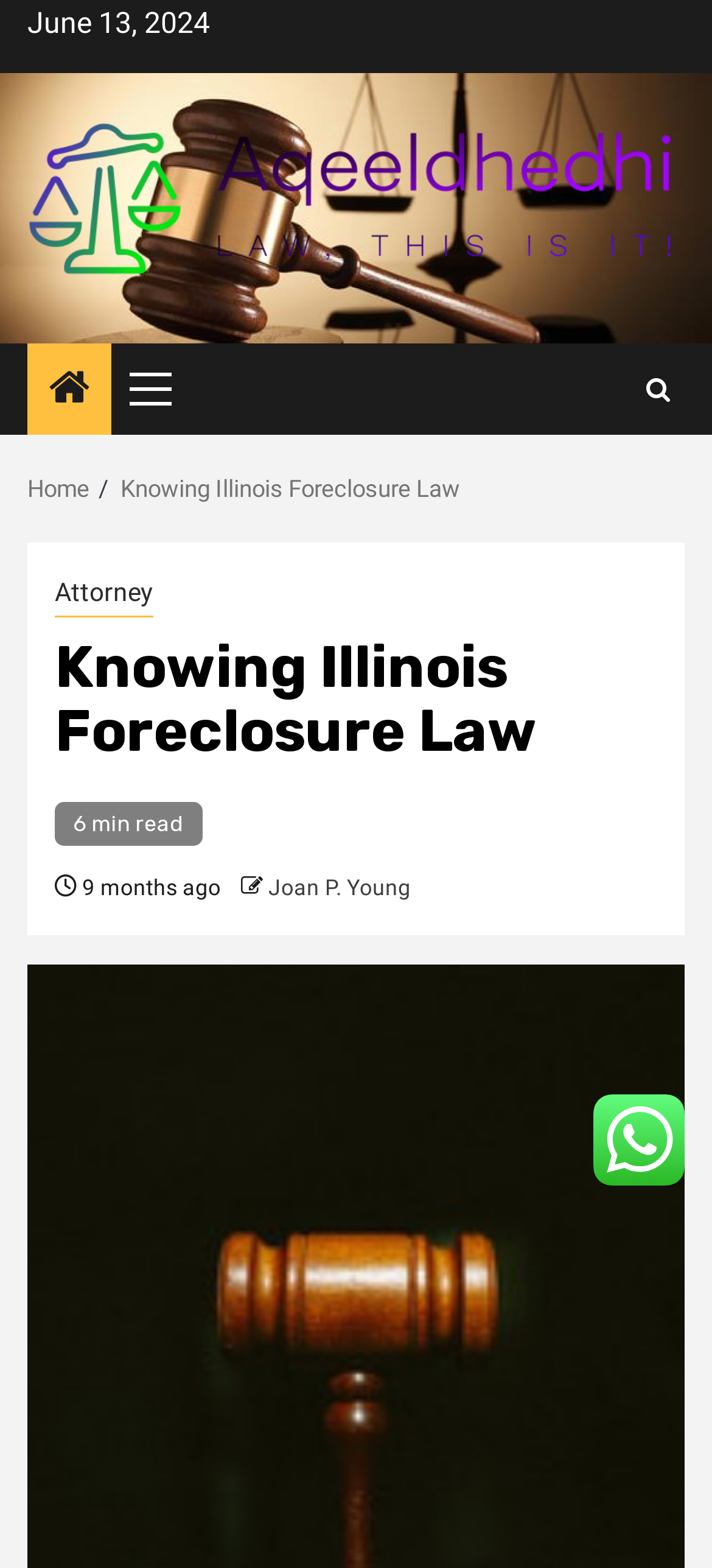Please reply with a single word or brief phrase to the question: 
What is the date mentioned at the top of the page?

June 13, 2024